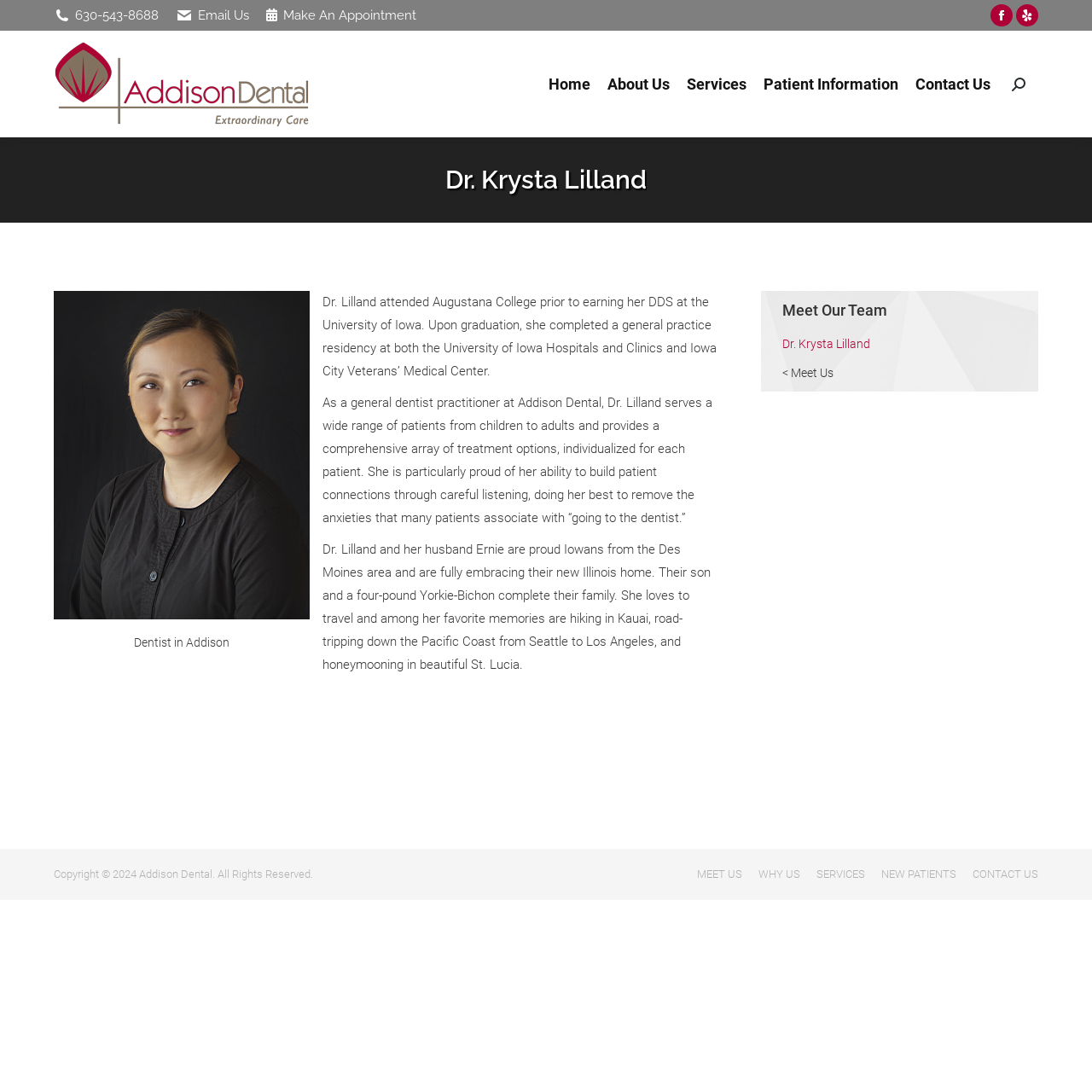What is the name of the dentist?
Using the image, provide a detailed and thorough answer to the question.

I found the name of the dentist by looking at the main heading of the webpage, which says 'Dr. Krysta Lilland'. This is also confirmed by the link 'Dr. Krysta Lilland' in the 'Meet Our Team' section.